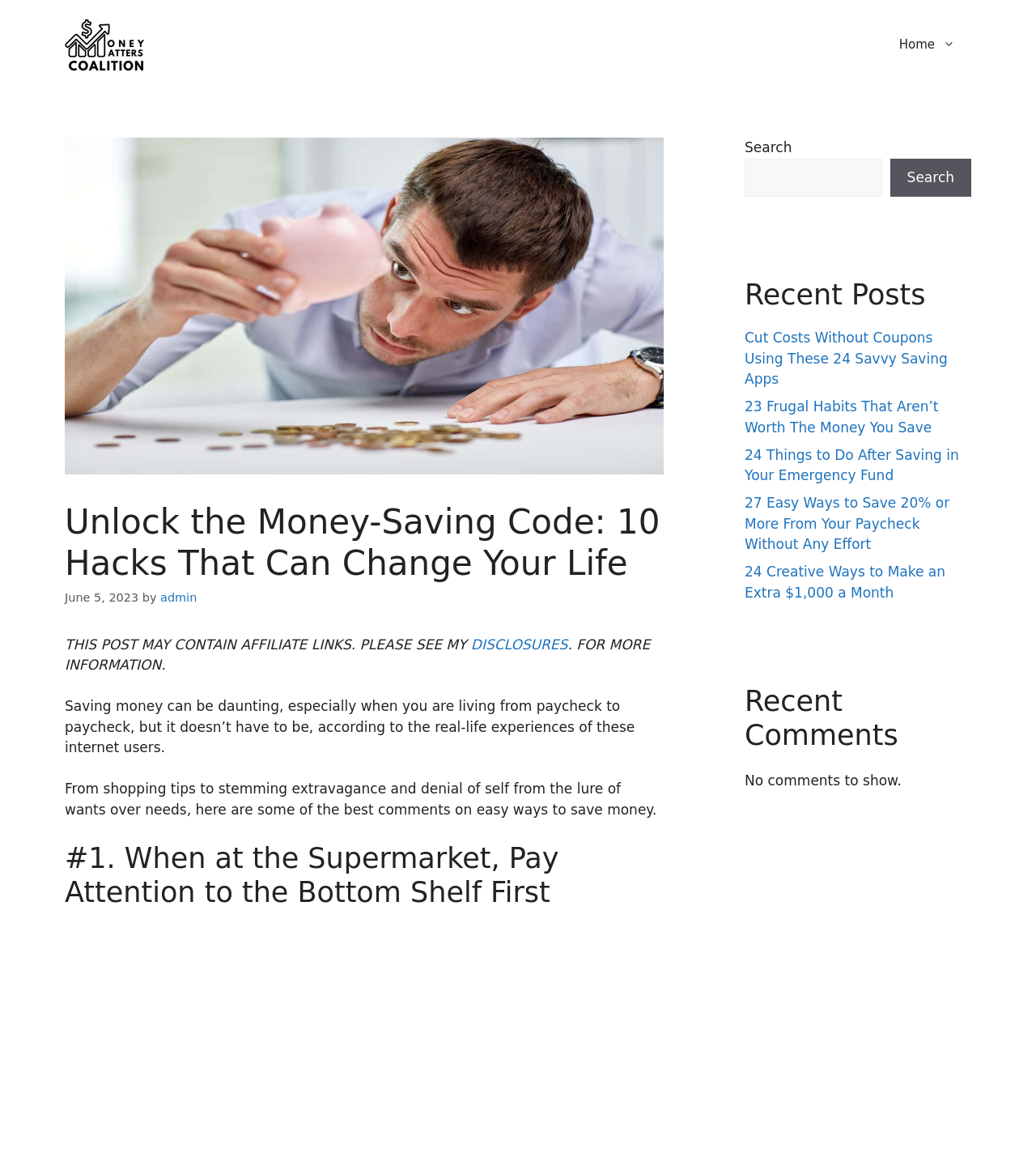Identify the bounding box coordinates for the region of the element that should be clicked to carry out the instruction: "Click the 'Home' link". The bounding box coordinates should be four float numbers between 0 and 1, i.e., [left, top, right, bottom].

[0.852, 0.017, 0.938, 0.059]